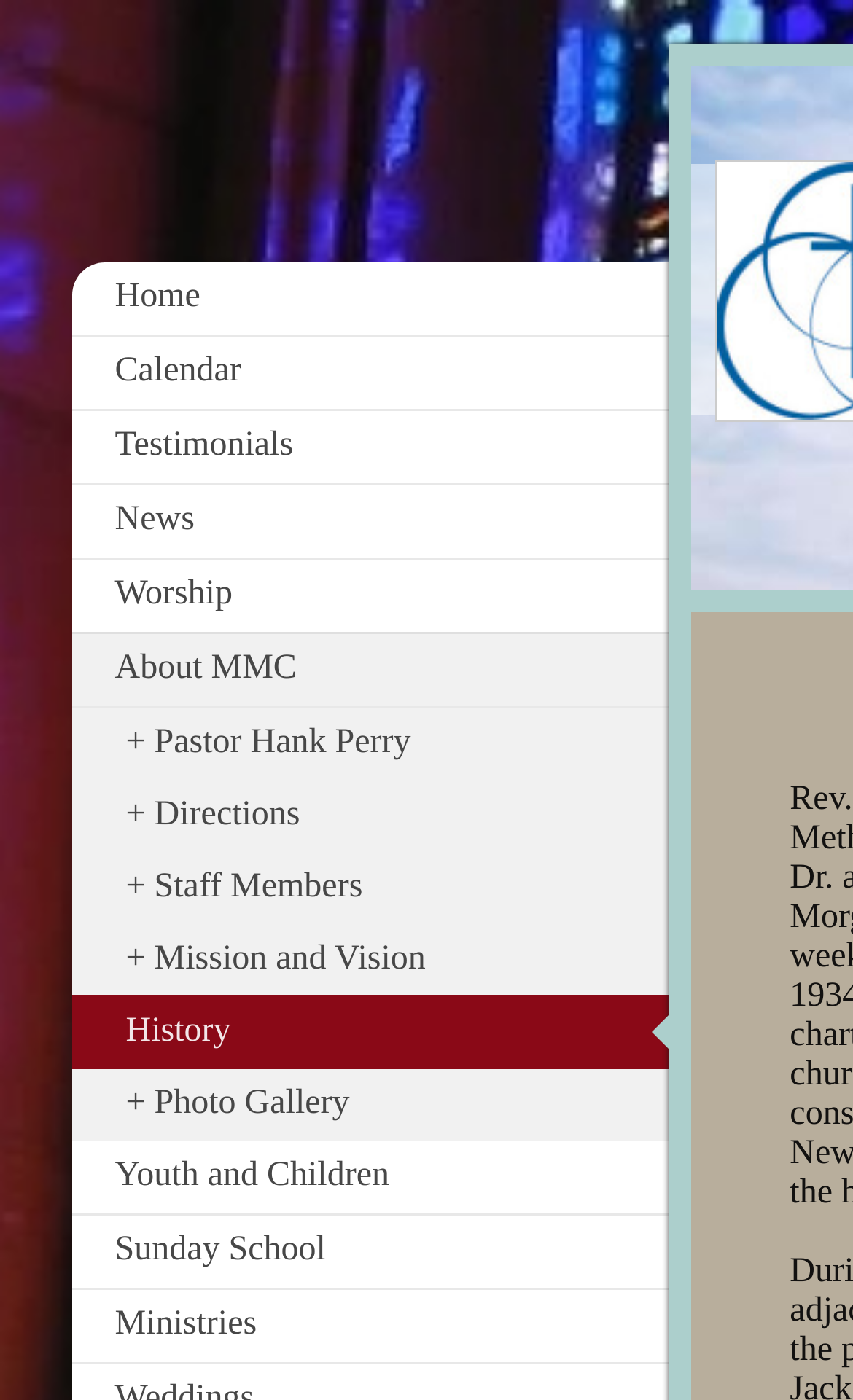What is the purpose of the 'History' page?
We need a detailed and exhaustive answer to the question. Please elaborate.

The 'History' page is likely to contain information about the history of Midway Methodist Church, including its founding, milestones, and significant events. This page may provide context and background information about the church's mission, values, and community.